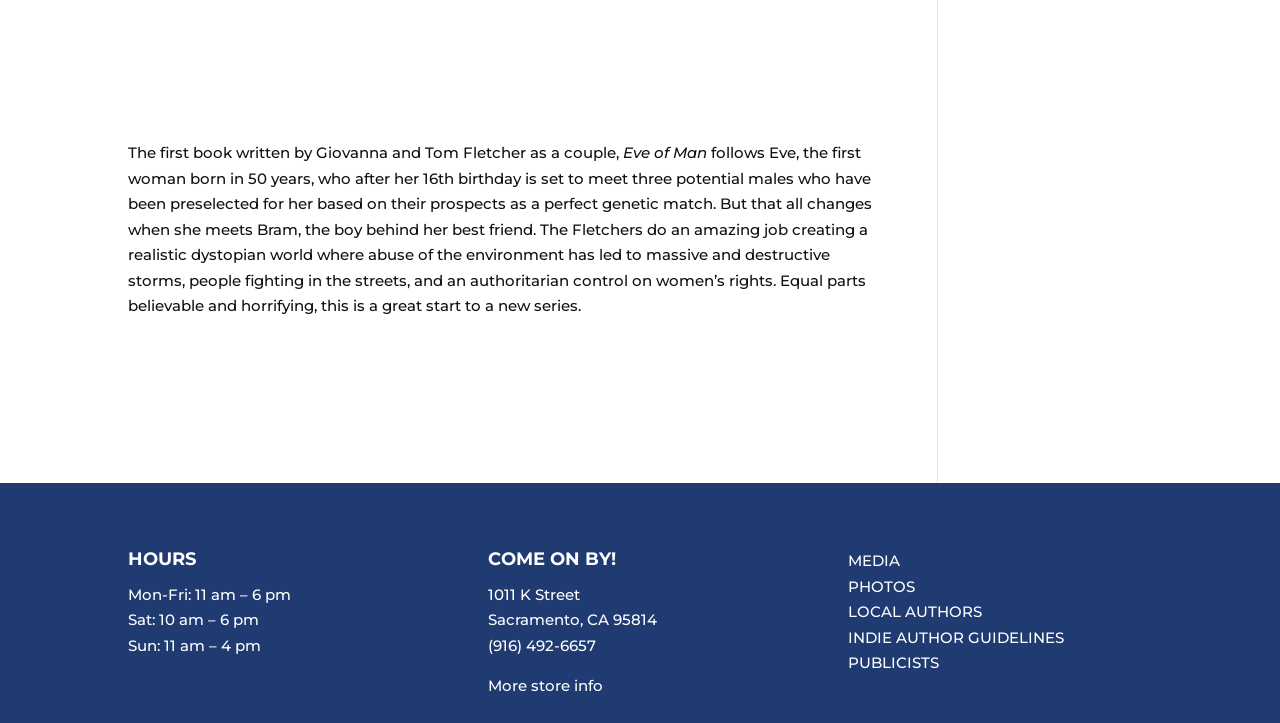Provide the bounding box coordinates, formatted as (top-left x, top-left y, bottom-right x, bottom-right y), with all values being floating point numbers between 0 and 1. Identify the bounding box of the UI element that matches the description: LOCAL AUTHORS

[0.663, 0.833, 0.767, 0.859]